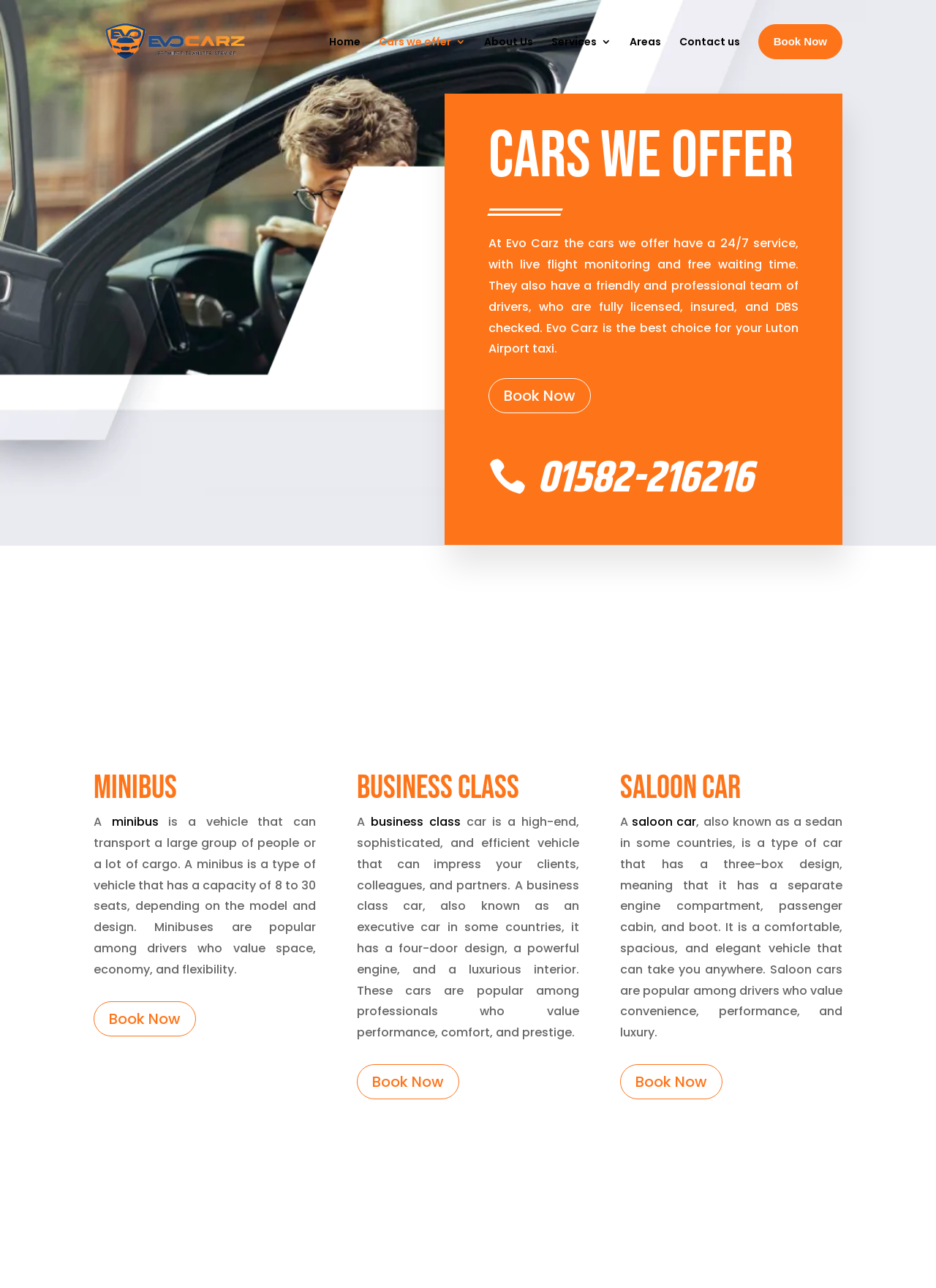Find the bounding box coordinates of the element's region that should be clicked in order to follow the given instruction: "Book a car now". The coordinates should consist of four float numbers between 0 and 1, i.e., [left, top, right, bottom].

[0.81, 0.019, 0.9, 0.046]